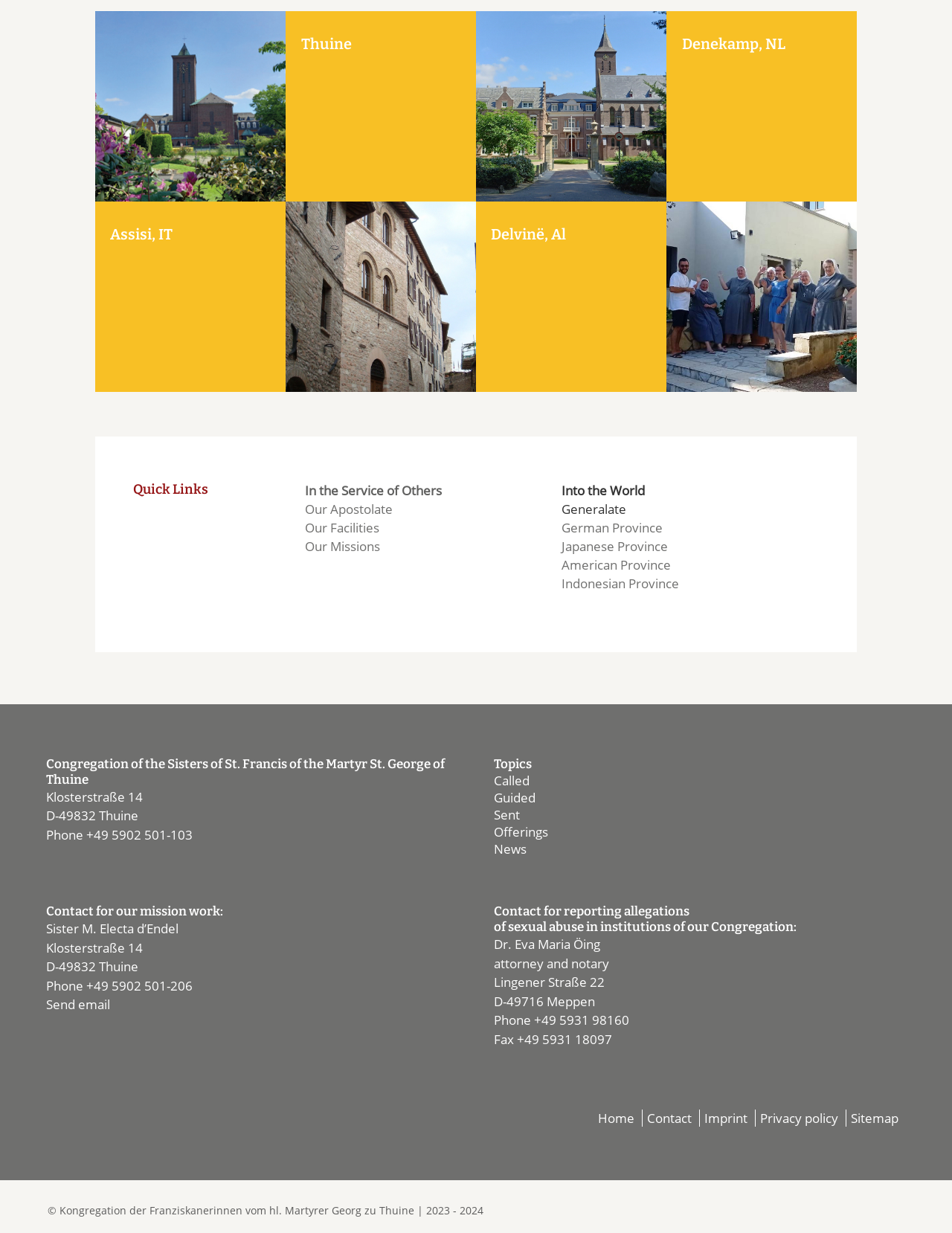Identify the bounding box coordinates for the element you need to click to achieve the following task: "Go to 'Contact'". Provide the bounding box coordinates as four float numbers between 0 and 1, in the form [left, top, right, bottom].

[0.679, 0.899, 0.729, 0.915]